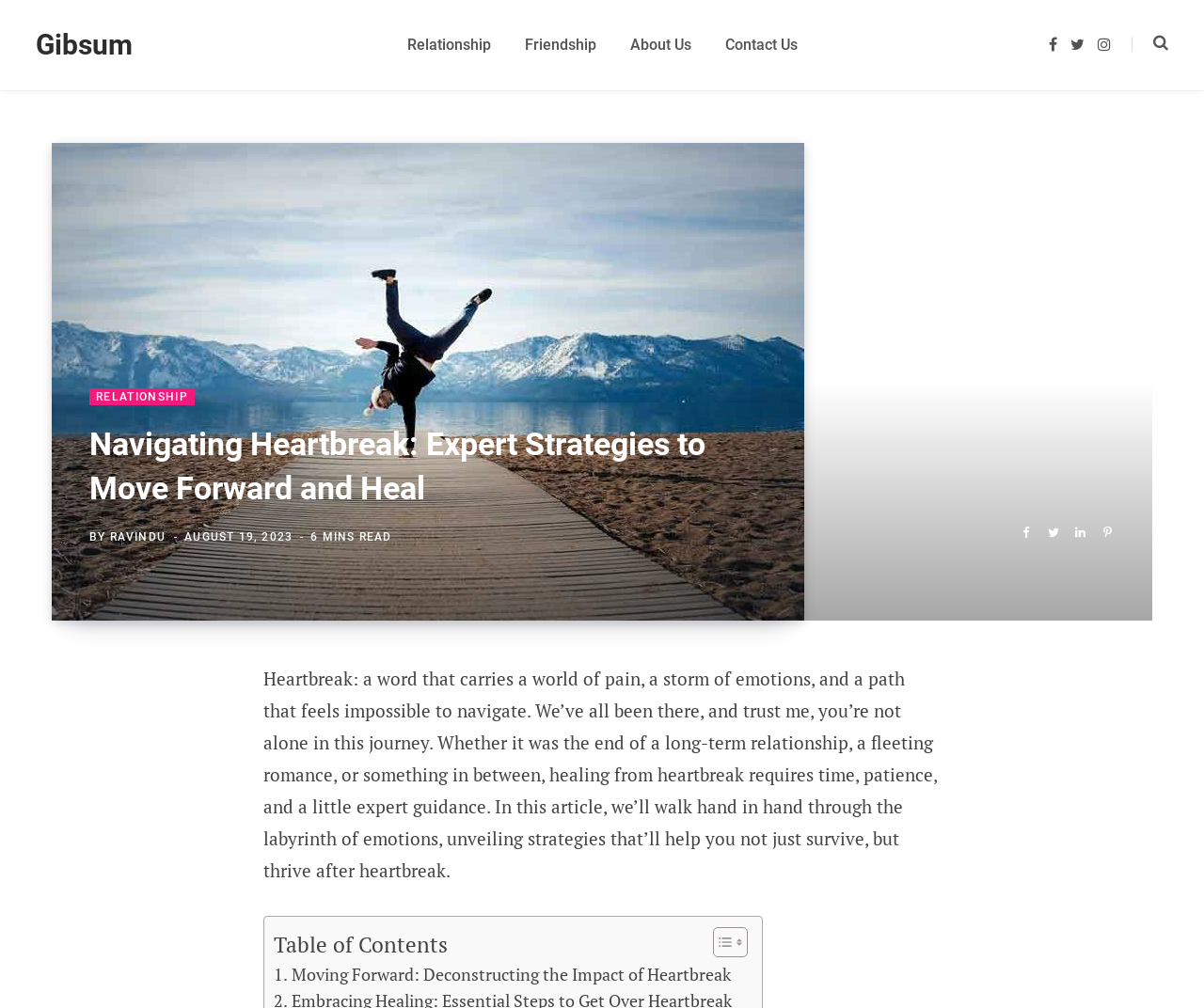What is the author of the article?
Using the image provided, answer with just one word or phrase.

RAVINDU